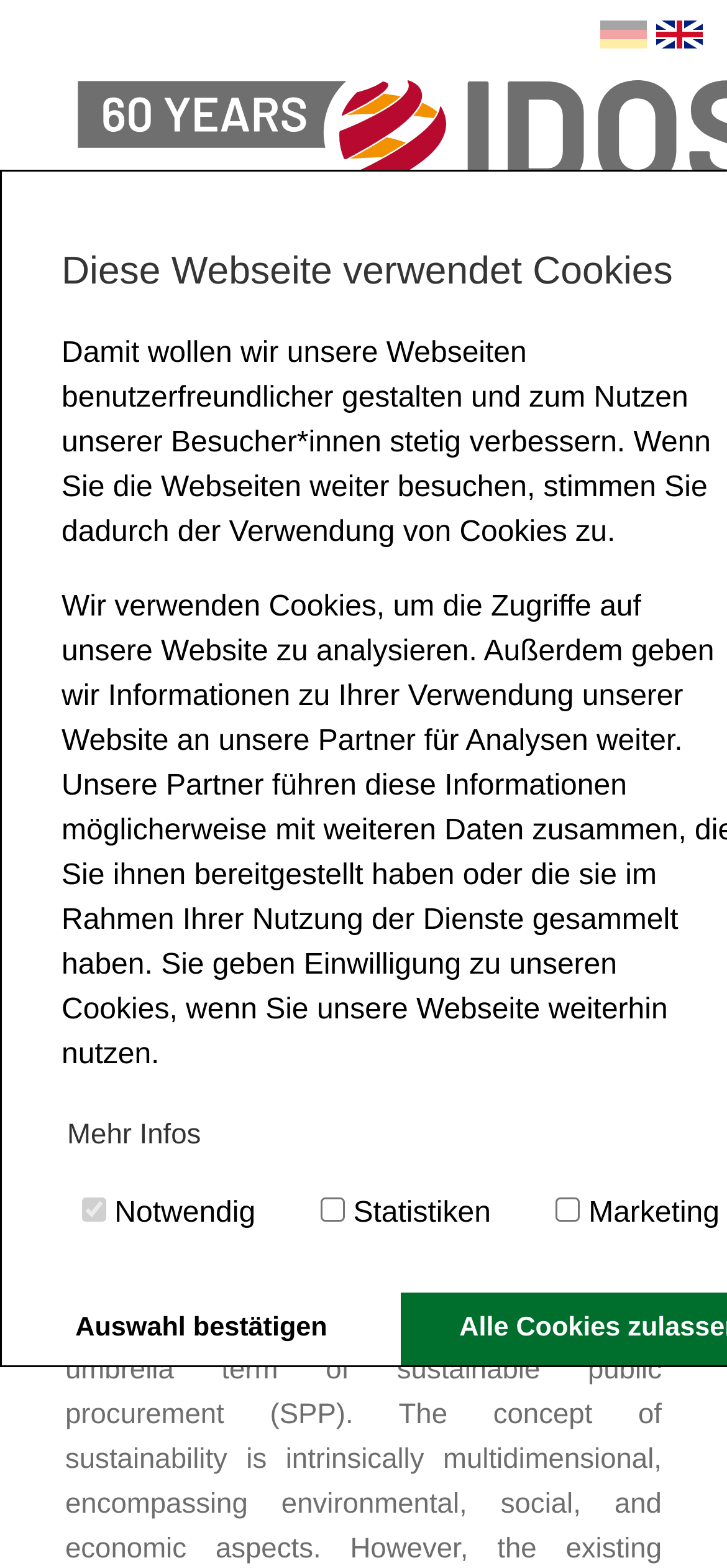Extract the bounding box coordinates for the HTML element that matches this description: "title="Der IDOS RSS-Feed"". The coordinates should be four float numbers between 0 and 1, i.e., [left, top, right, bottom].

[0.582, 0.23, 0.652, 0.262]